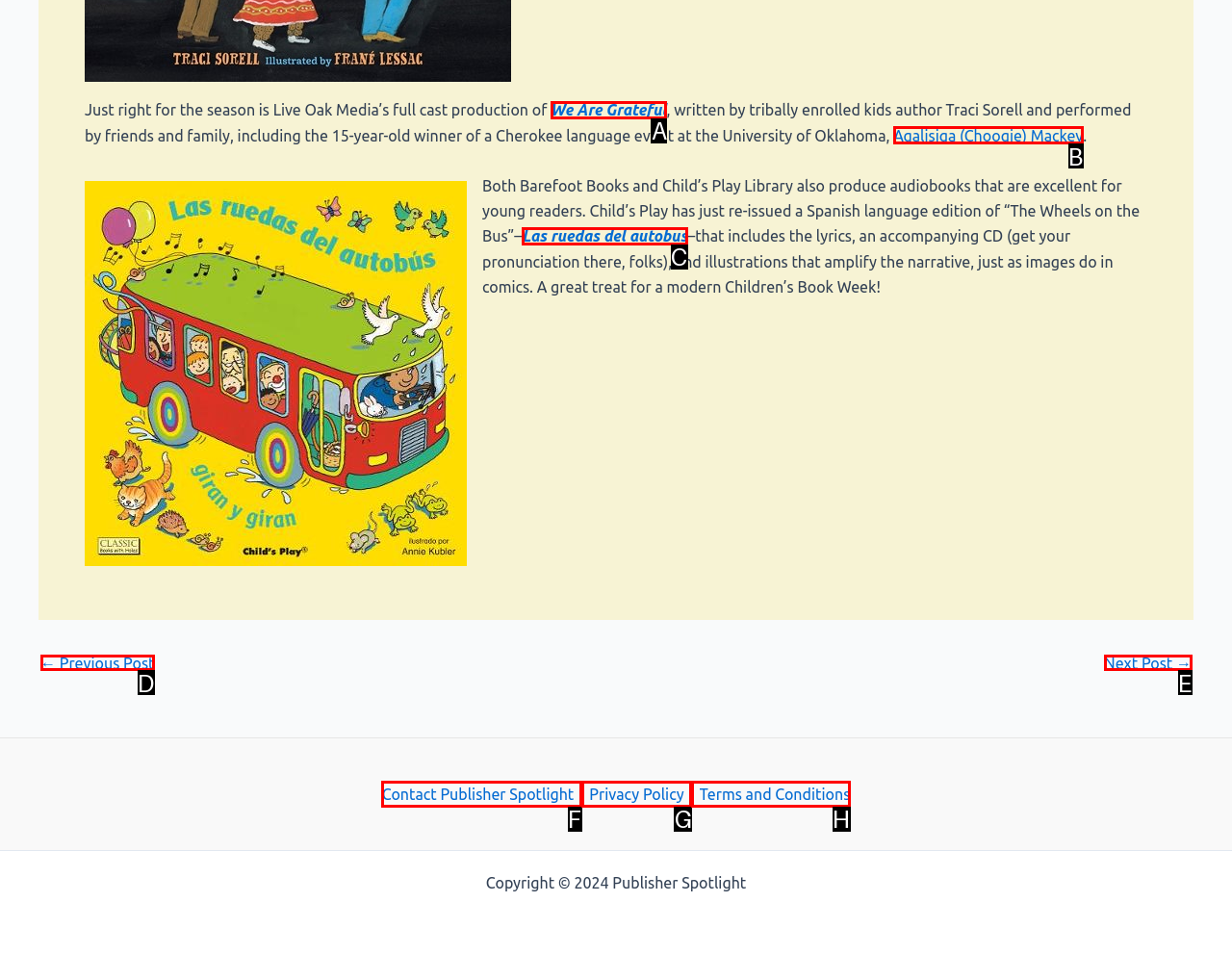Determine the letter of the element to click to accomplish this task: Read more about Agalisiga (Choogie) Mackey. Respond with the letter.

B